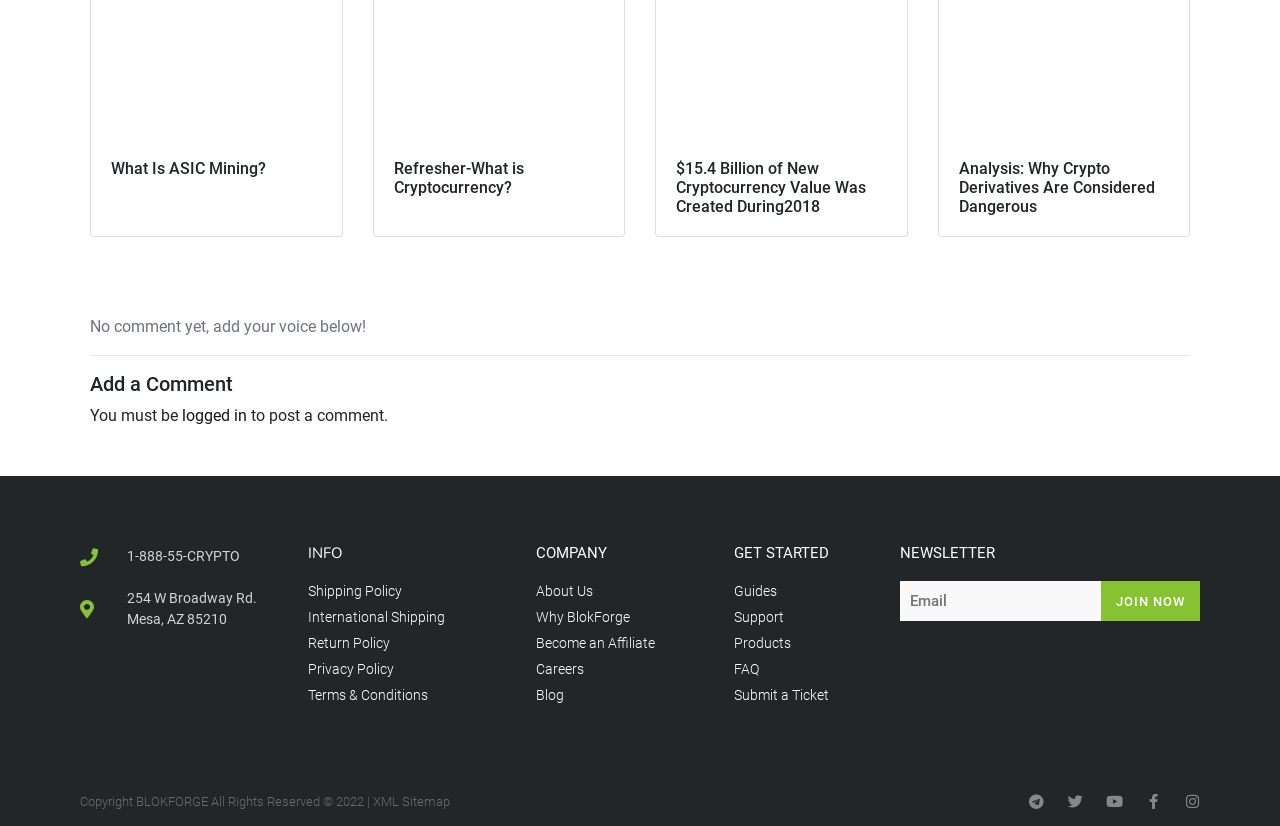What are the social media platforms available?
Respond with a short answer, either a single word or a phrase, based on the image.

Telegram, Twitter, Youtube, Facebook, Instagram